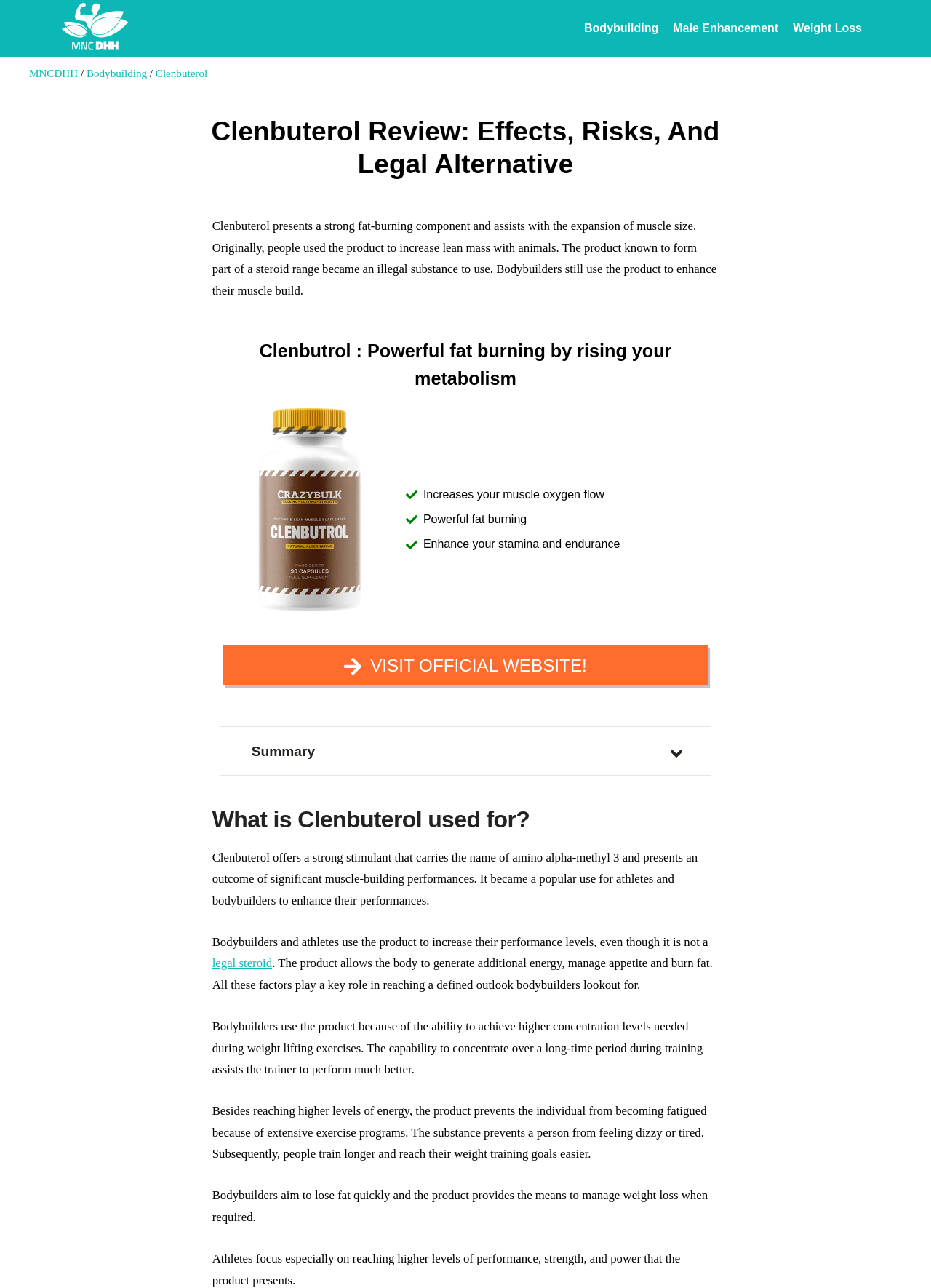What is the alternative to Clenbuterol mentioned on the webpage?
Carefully analyze the image and provide a detailed answer to the question.

The webpage mentions Clenbutrol as a legal alternative to Clenbuterol, which is highlighted in the section 'Clenbutrol : Powerful fat burning by rising your metabolism'.